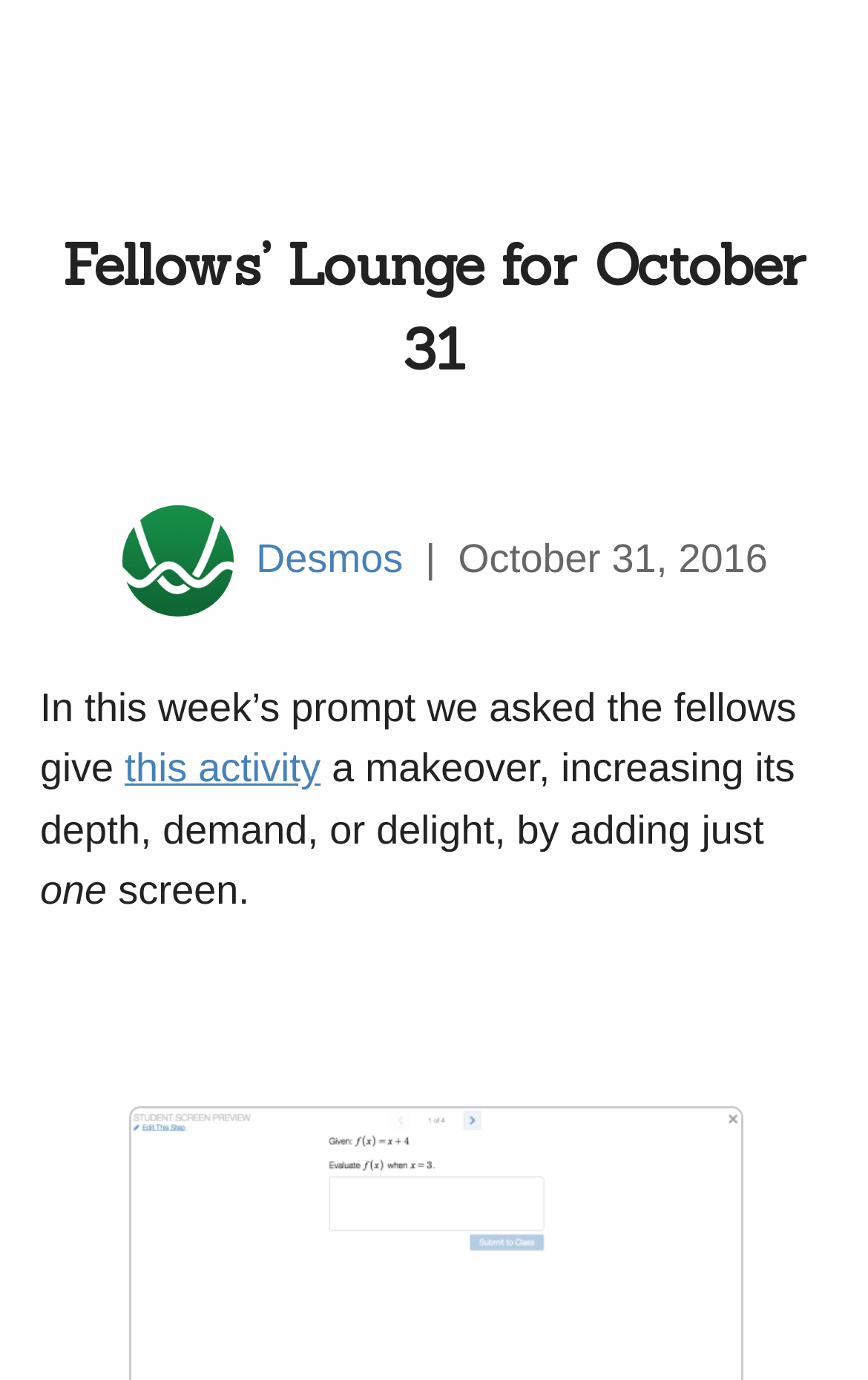Offer a meticulous description of the webpage's structure and content.

The webpage is titled "Fellows' Lounge for October 31 - Des-blog" and appears to be a blog post or article. At the top of the page, there is a heading with the same title as the webpage. Below the heading, there is a link to Twitter for Desmos, accompanied by a Twitter icon image. To the right of the Twitter link, there is a vertical separator, represented by a "|" character.

On the same horizontal level as the Twitter link and separator, there is a date "October 31, 2016". Below the date, there is a paragraph of text that starts with "In this week's prompt we asked the fellows to give". Within this paragraph, there is a link to "this activity". The text continues, describing the activity, mentioning that the fellows were asked to give a makeover to increase the depth, demand, or delight of something by adding just one screen.